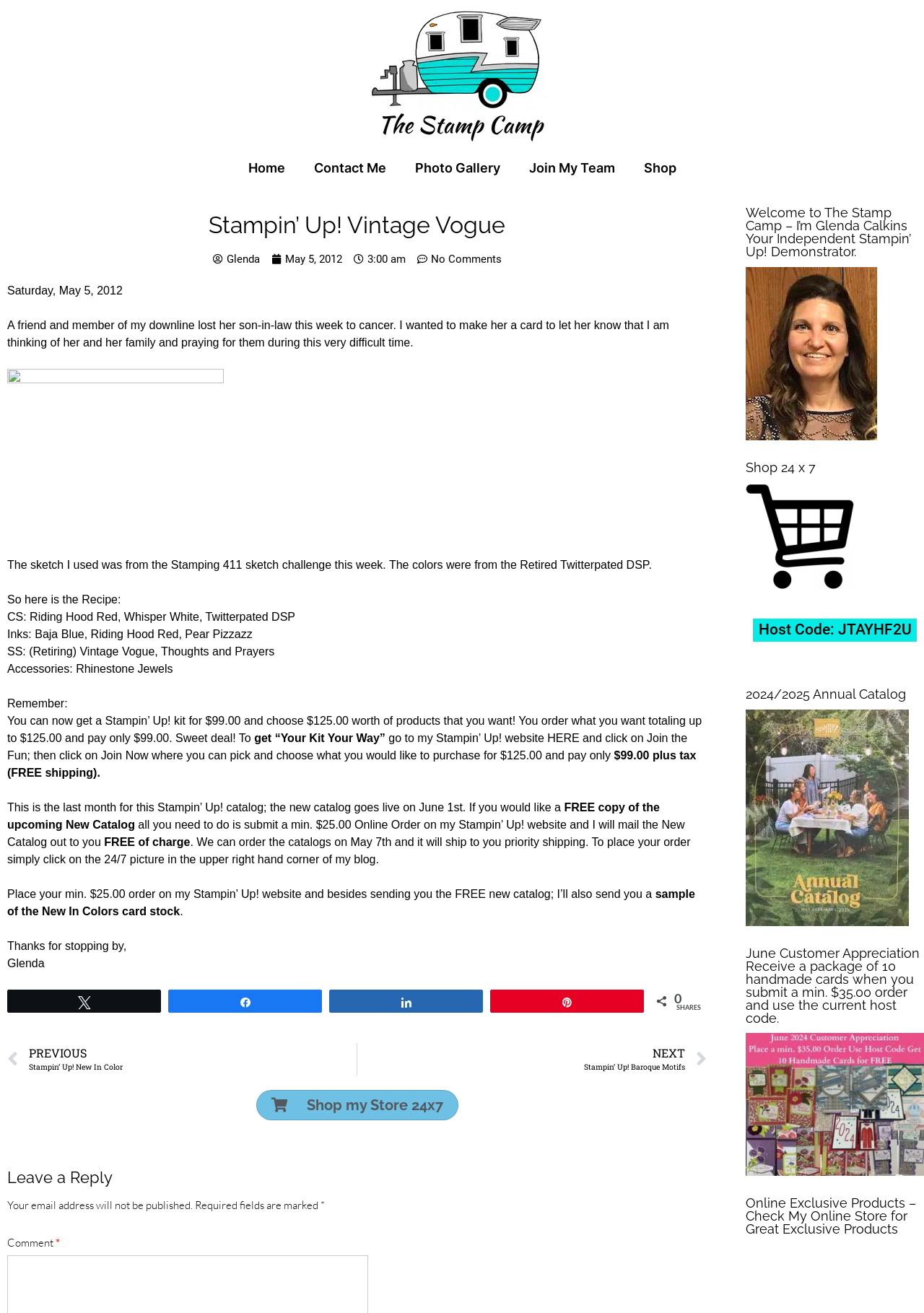What is the primary heading on this webpage?

Stampin’ Up! Vintage Vogue